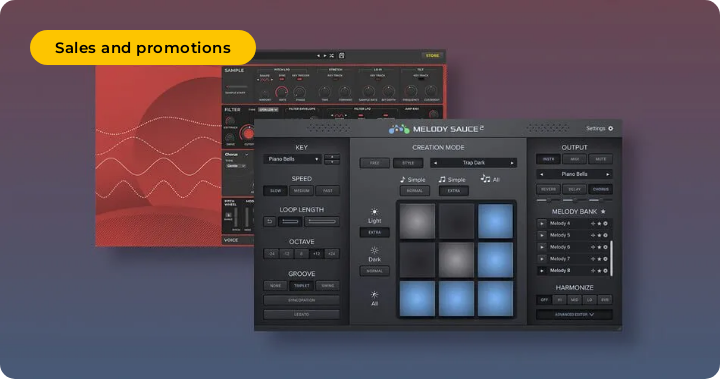What is the special offer associated with this product?
Use the screenshot to answer the question with a single word or phrase.

Save on this unique collection of plugins